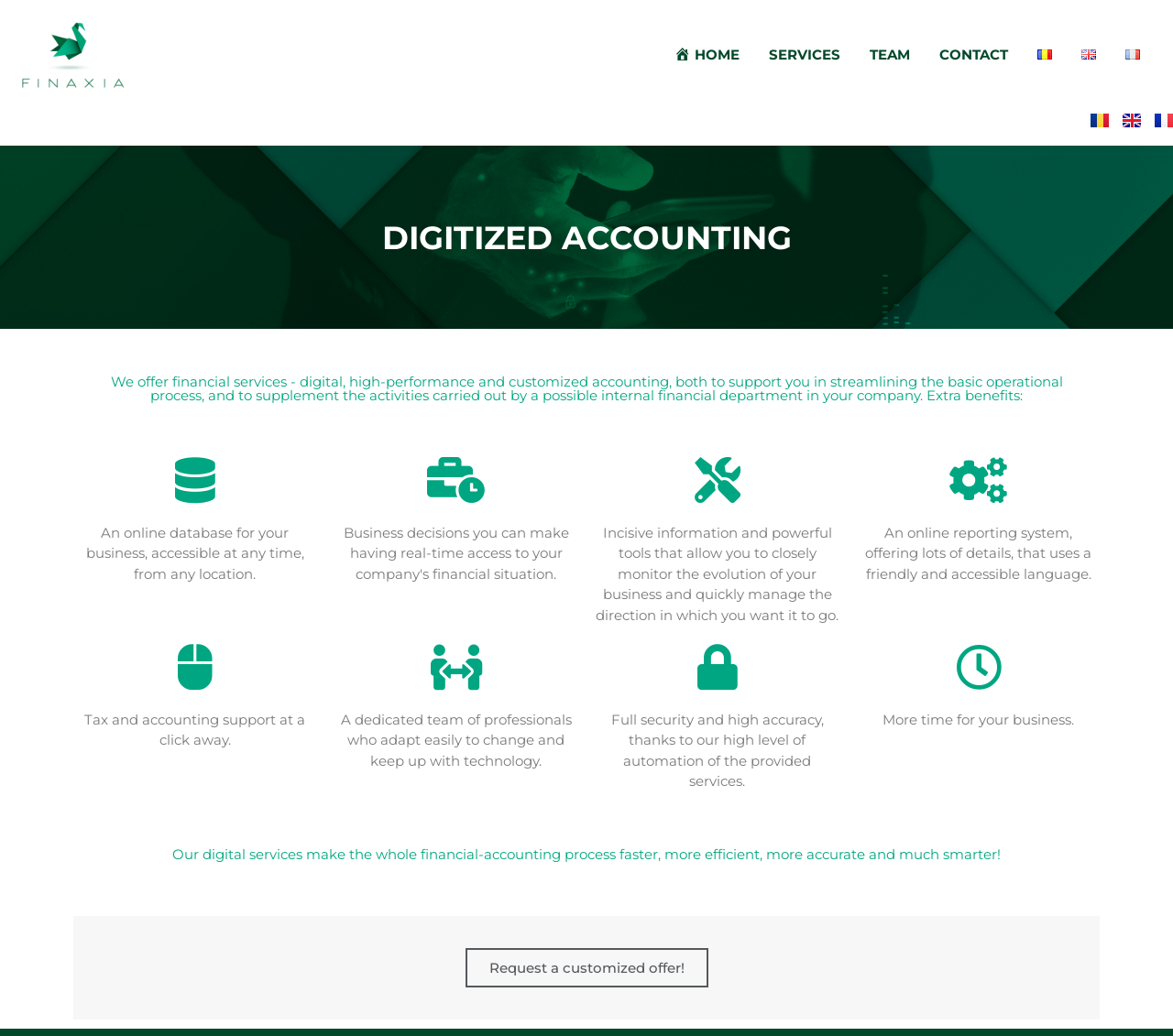What is the name of the company?
Please provide a comprehensive and detailed answer to the question.

The name of the company can be found in the top-left corner of the webpage, where it is written as 'Finaxia' in a logo format, and also as a link with the text 'Finaxia'.